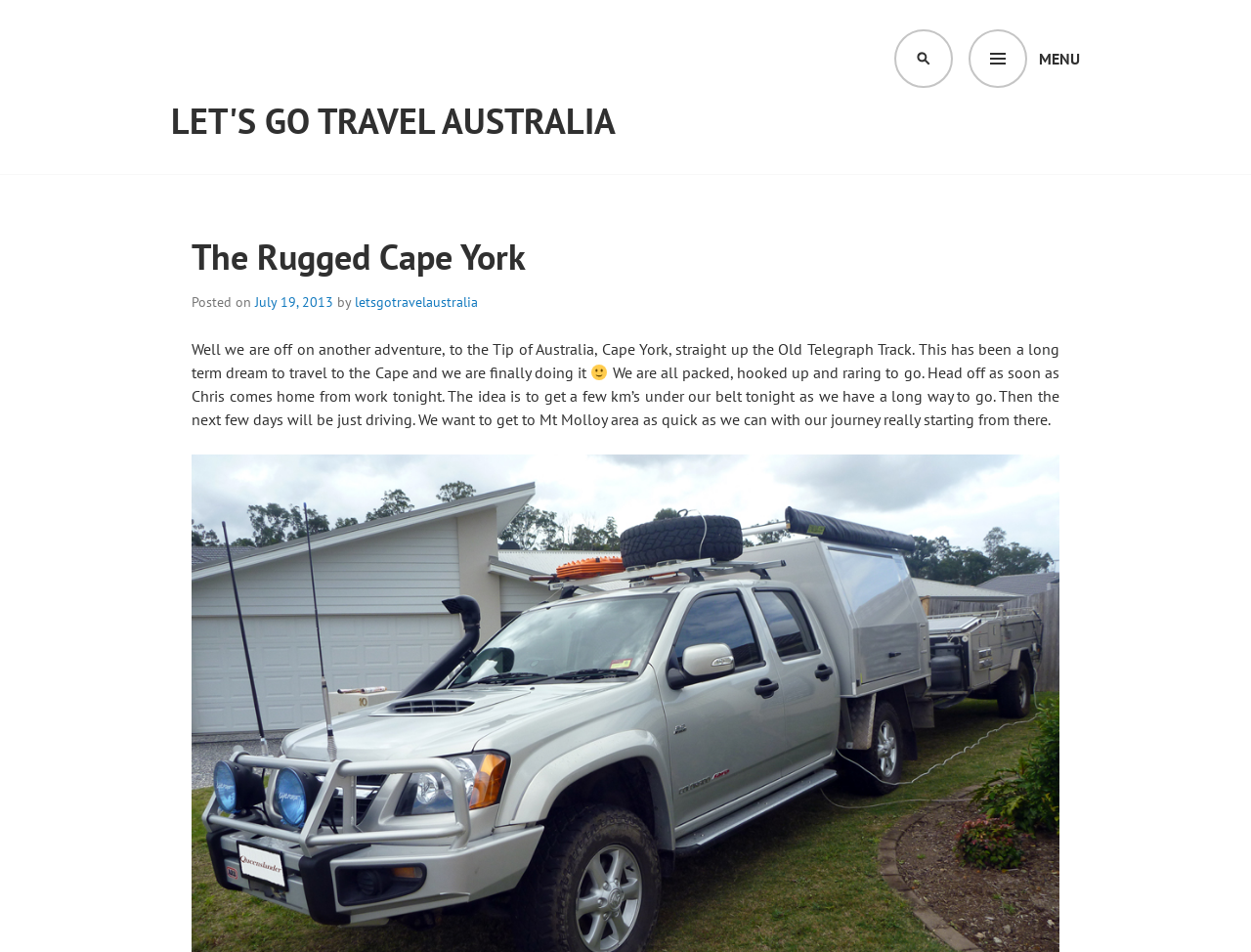What is the date of the post?
Please answer using one word or phrase, based on the screenshot.

July 19, 2013